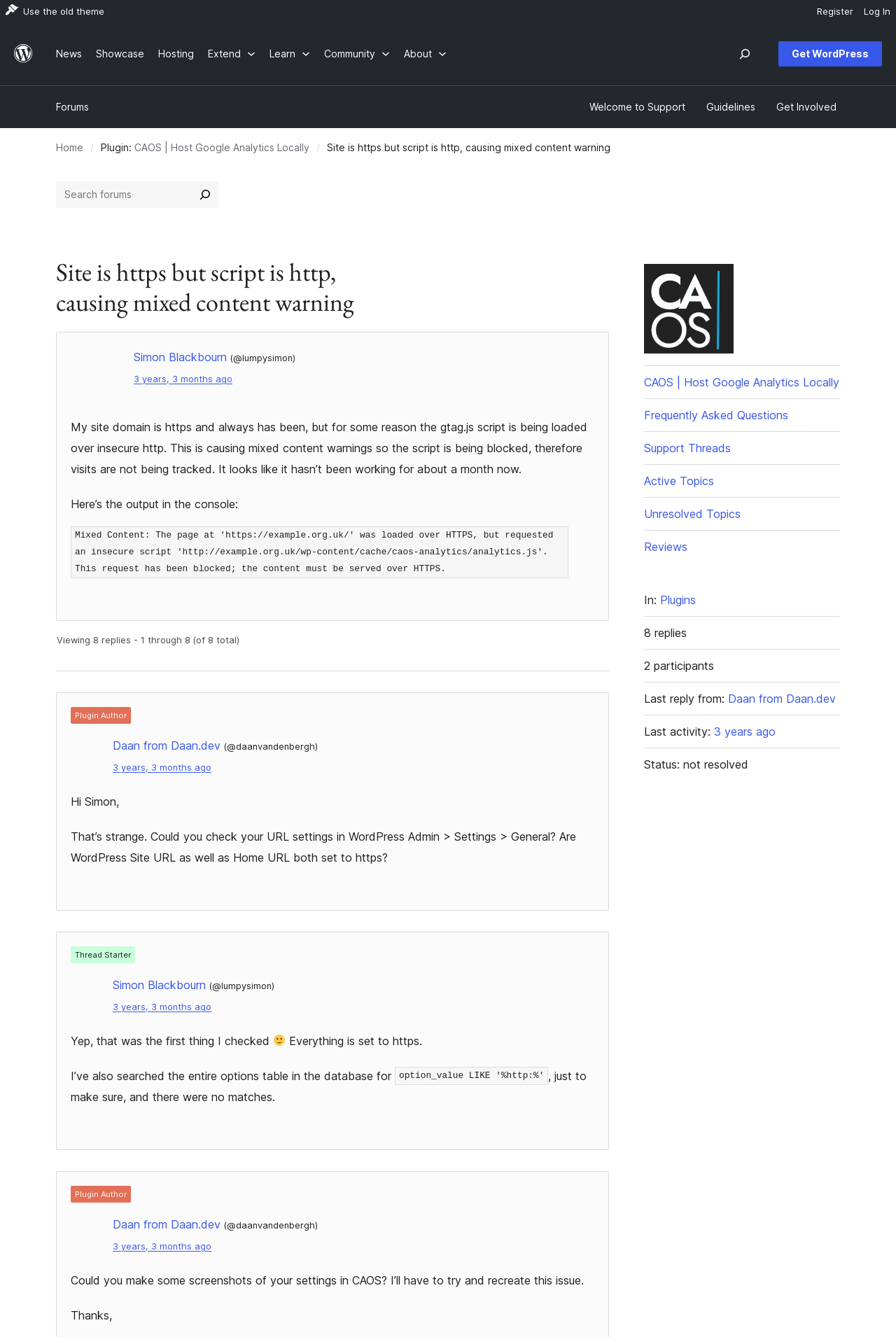What is the issue with the gtag.js script?
From the image, respond using a single word or phrase.

loaded over insecure http